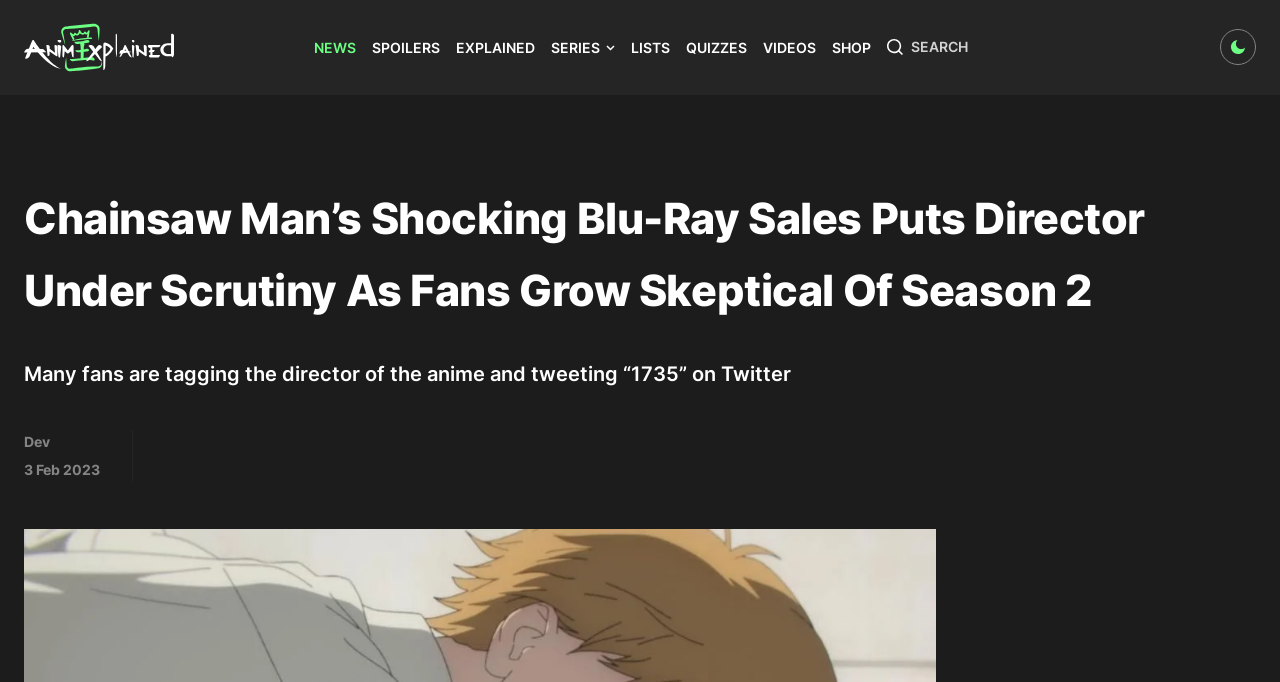Indicate the bounding box coordinates of the clickable region to achieve the following instruction: "Visit Facebook page."

None